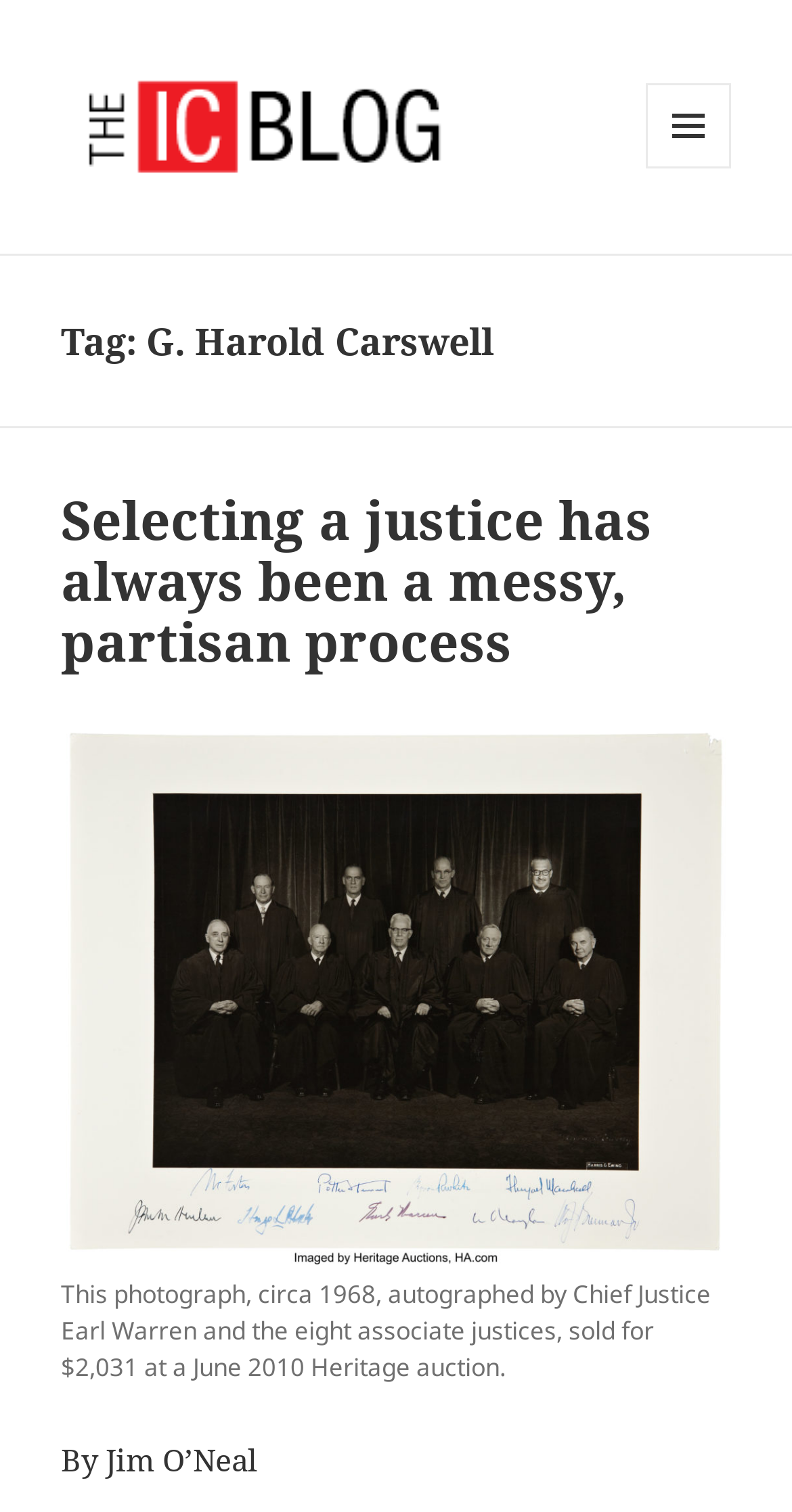Bounding box coordinates are specified in the format (top-left x, top-left y, bottom-right x, bottom-right y). All values are floating point numbers bounded between 0 and 1. Please provide the bounding box coordinate of the region this sentence describes: Menu and widgets

[0.815, 0.056, 0.923, 0.112]